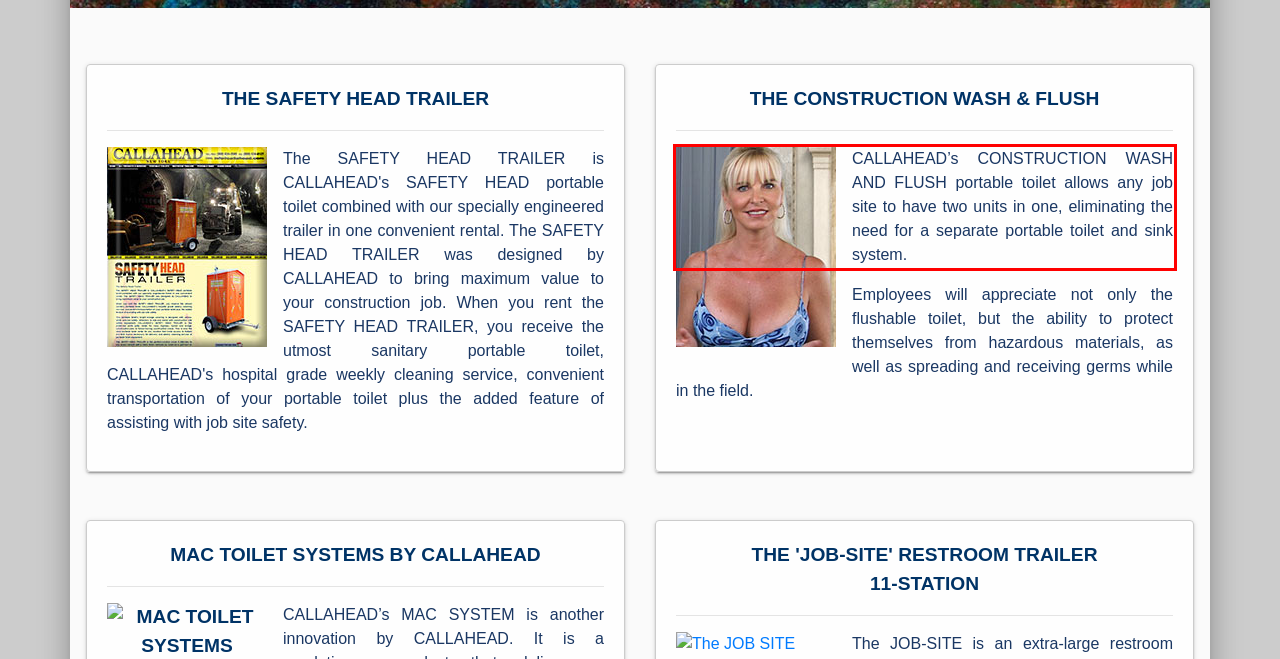Given a screenshot of a webpage with a red bounding box, please identify and retrieve the text inside the red rectangle.

CALLAHEAD’s CONSTRUCTION WASH AND FLUSH portable toilet allows any job site to have two units in one, eliminating the need for a separate portable toilet and sink system.